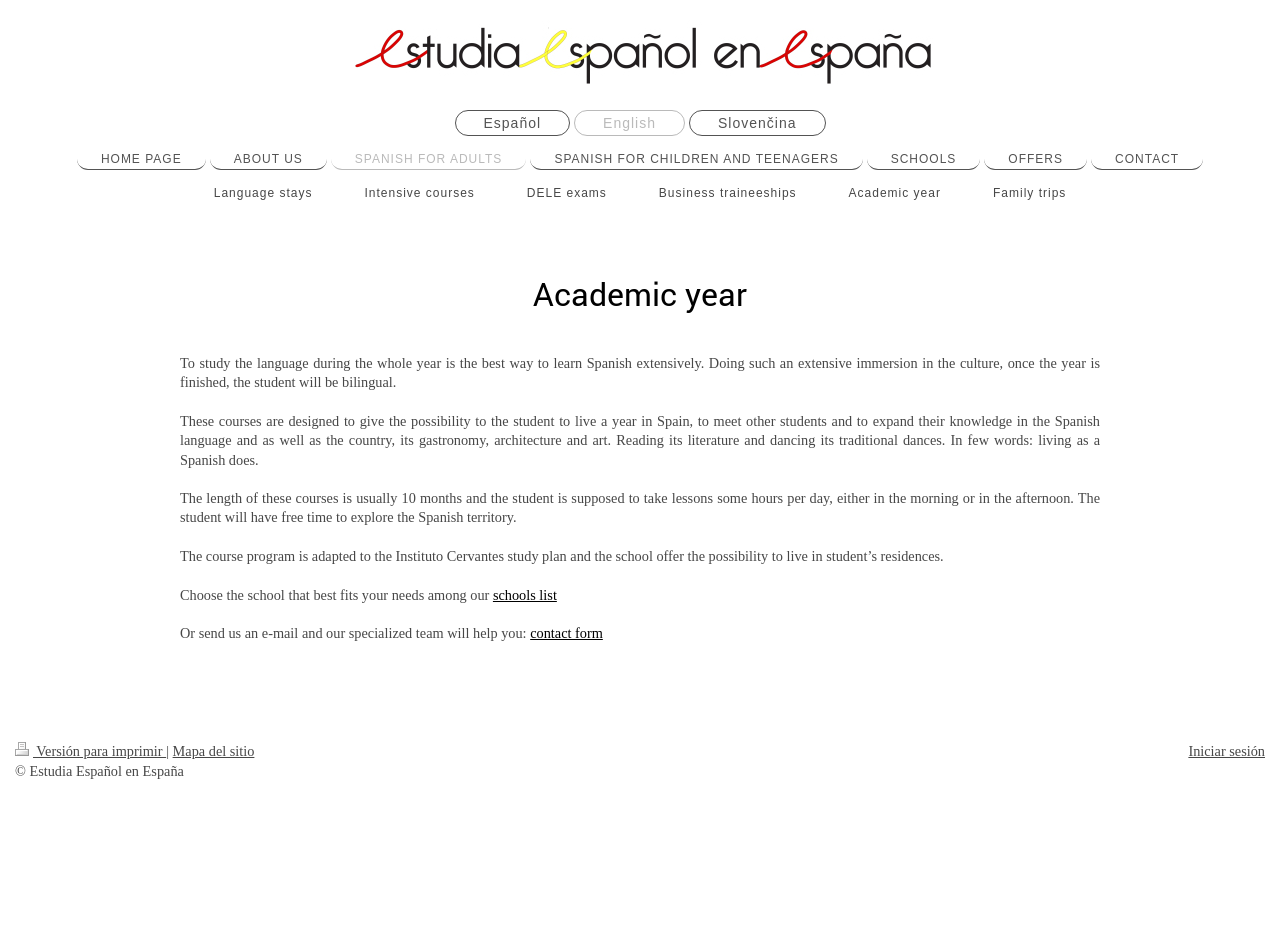Please answer the following question using a single word or phrase: 
What is the purpose of the 'Academic year' program?

To learn Spanish extensively